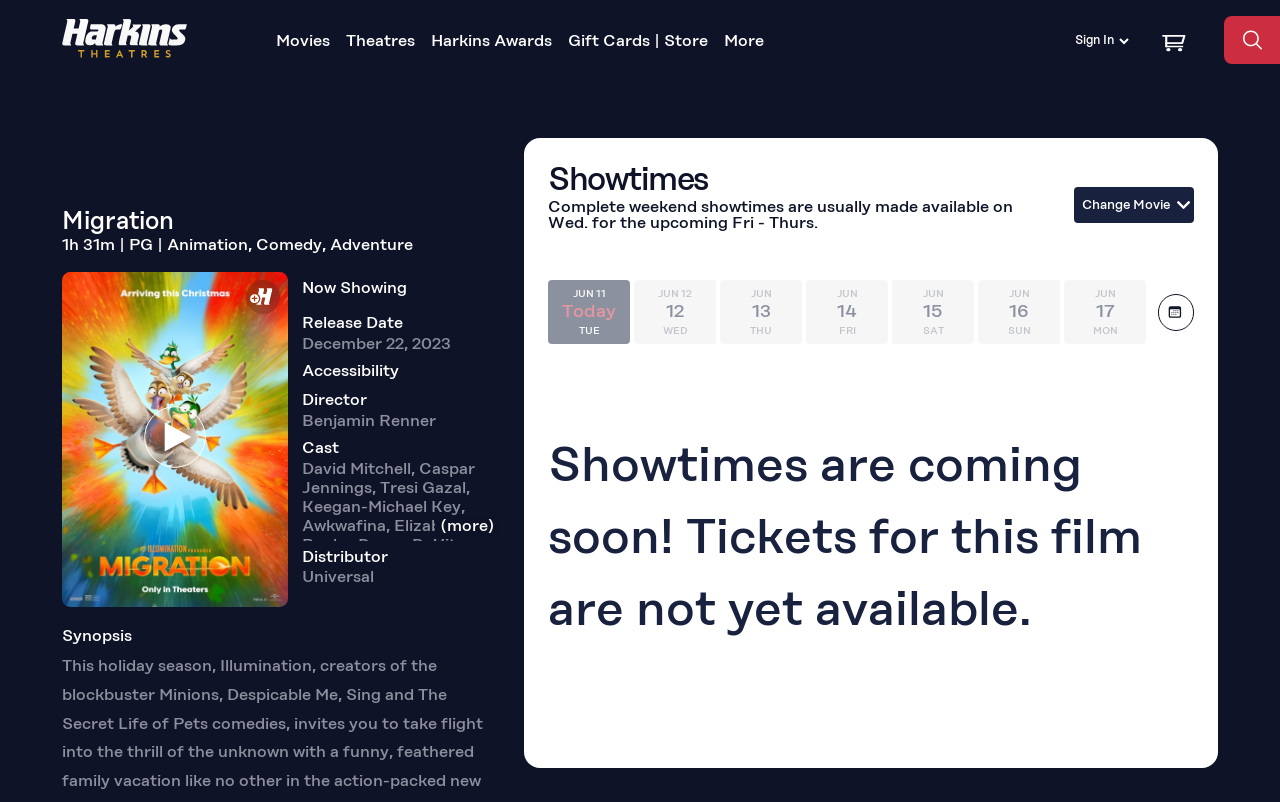Find the bounding box coordinates of the clickable area that will achieve the following instruction: "View shopping cart".

[0.903, 0.032, 0.934, 0.072]